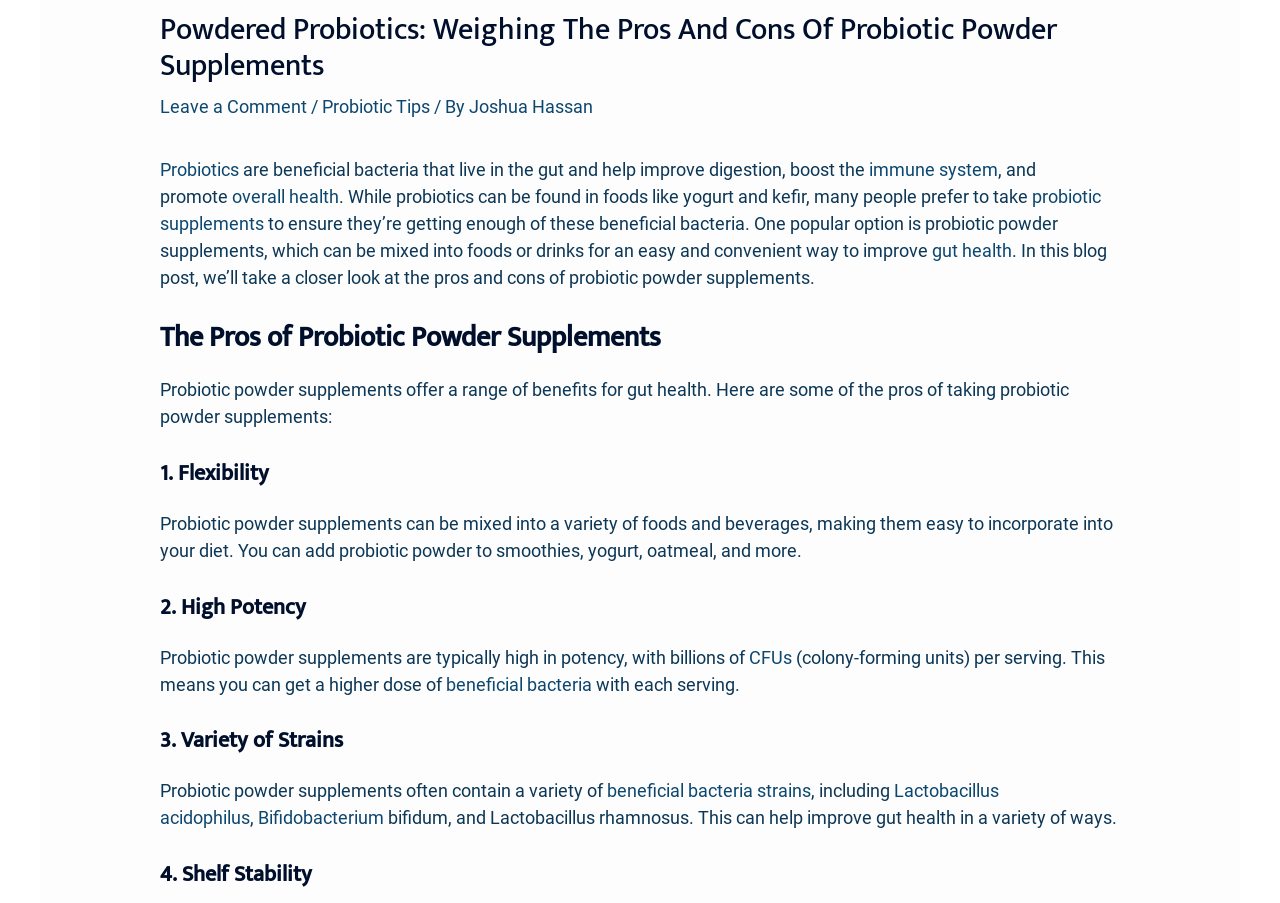Determine the bounding box coordinates in the format (top-left x, top-left y, bottom-right x, bottom-right y). Ensure all values are floating point numbers between 0 and 1. Identify the bounding box of the UI element described by: beneficial bacteria strains

[0.474, 0.864, 0.634, 0.887]